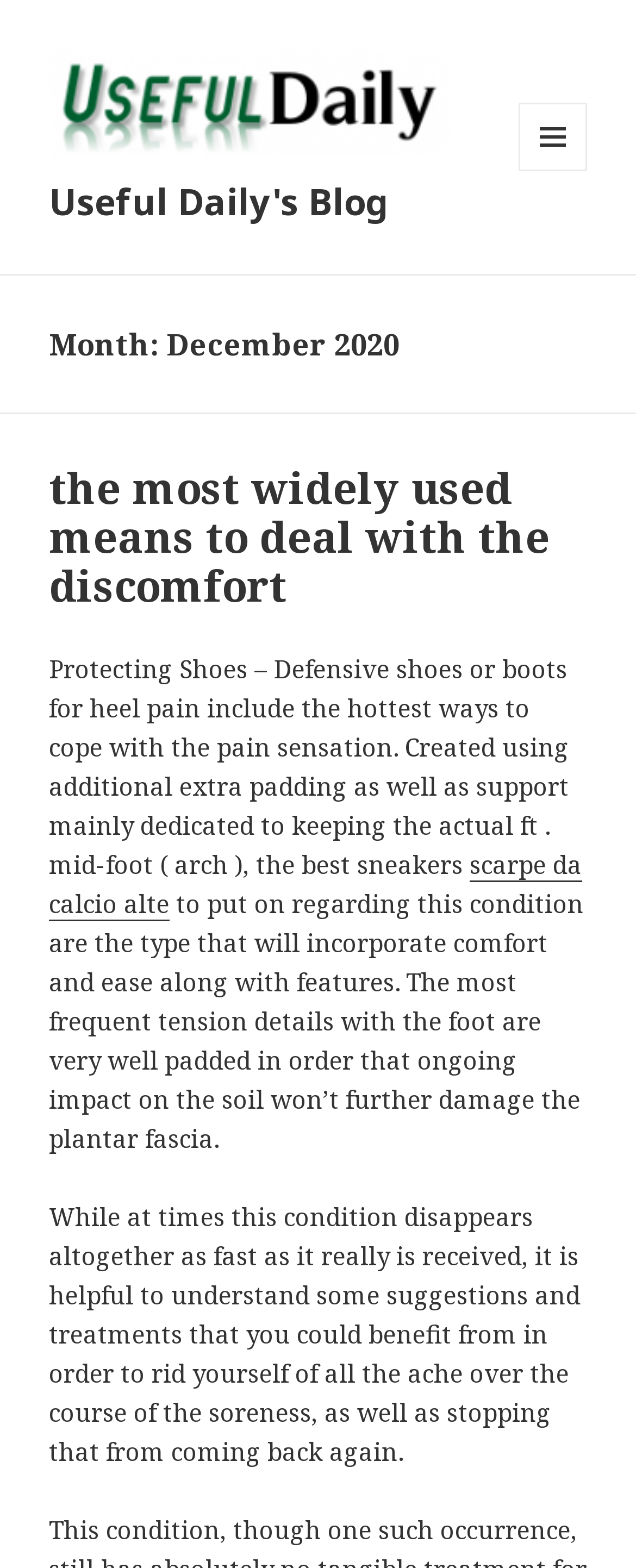What is the main topic of this blog post?
Provide a well-explained and detailed answer to the question.

The main topic of this blog post is heel pain, which can be inferred from the heading 'Month: December 2020' and the subsequent text discussing ways to deal with discomfort and pain sensation in the foot.